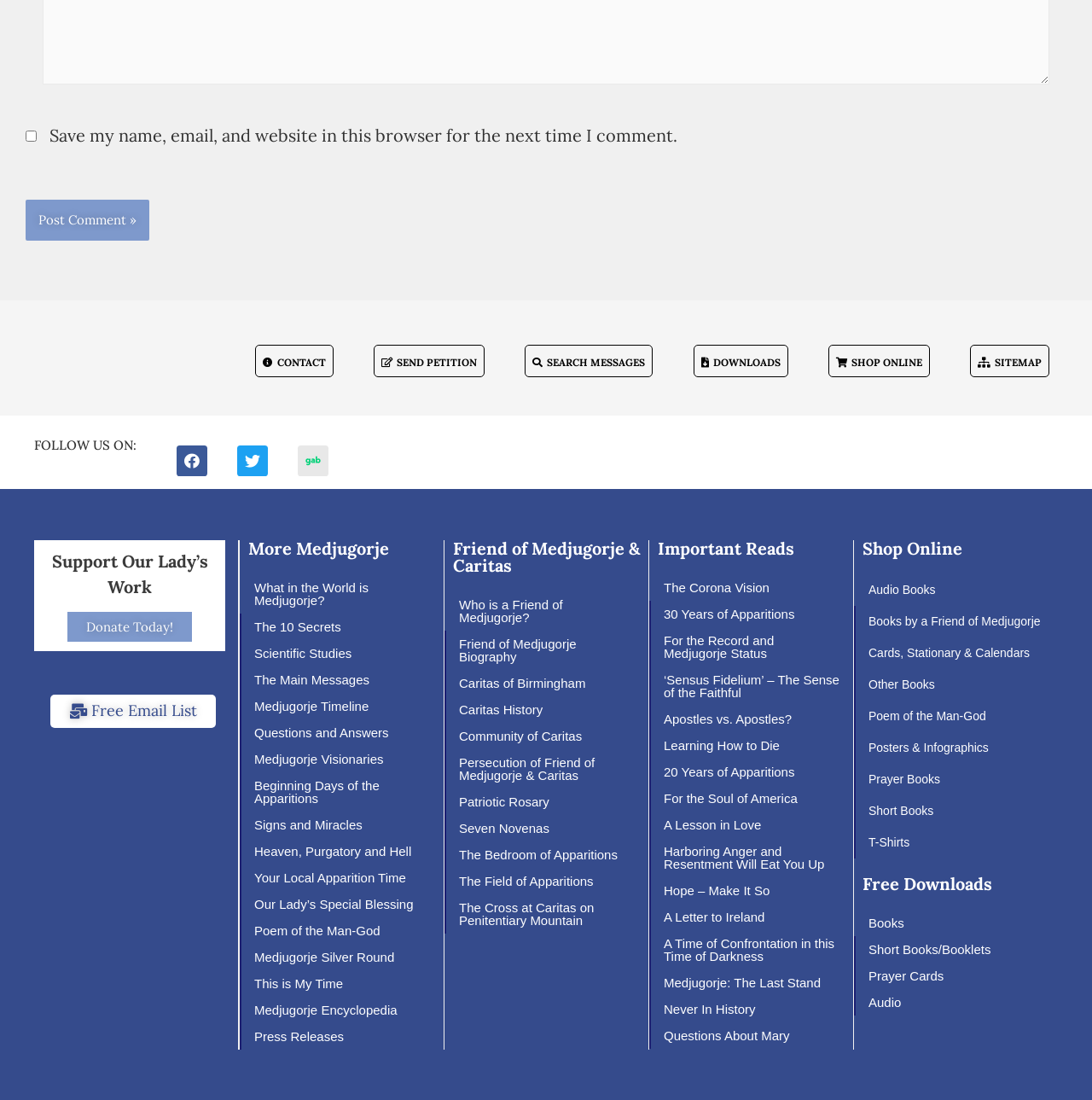What is the main topic of the webpage?
Using the image provided, answer with just one word or phrase.

Medjugorje